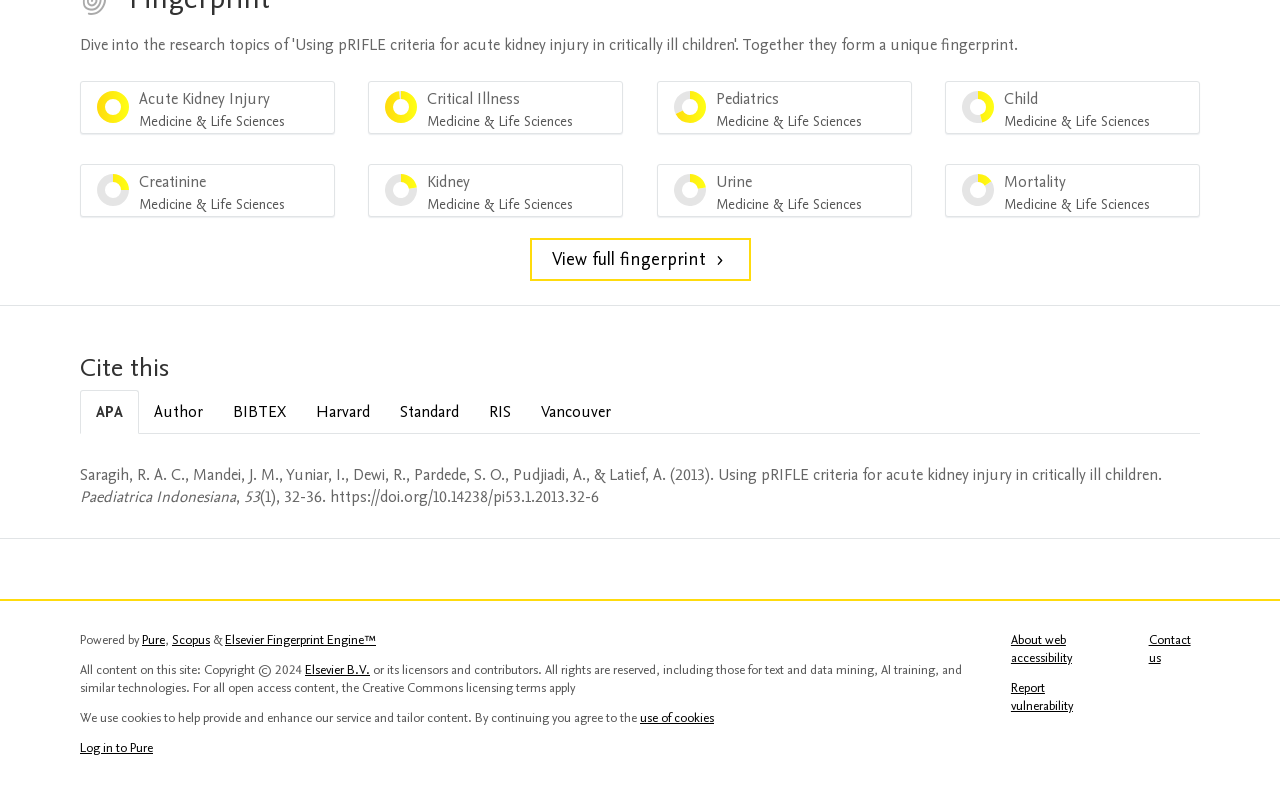What is the name of the journal where the article was published?
Carefully examine the image and provide a detailed answer to the question.

I examined the tabpanel 'APA' and found the StaticText element 'Paediatrica Indonesiana', which appears to be the name of the journal where the article was published.